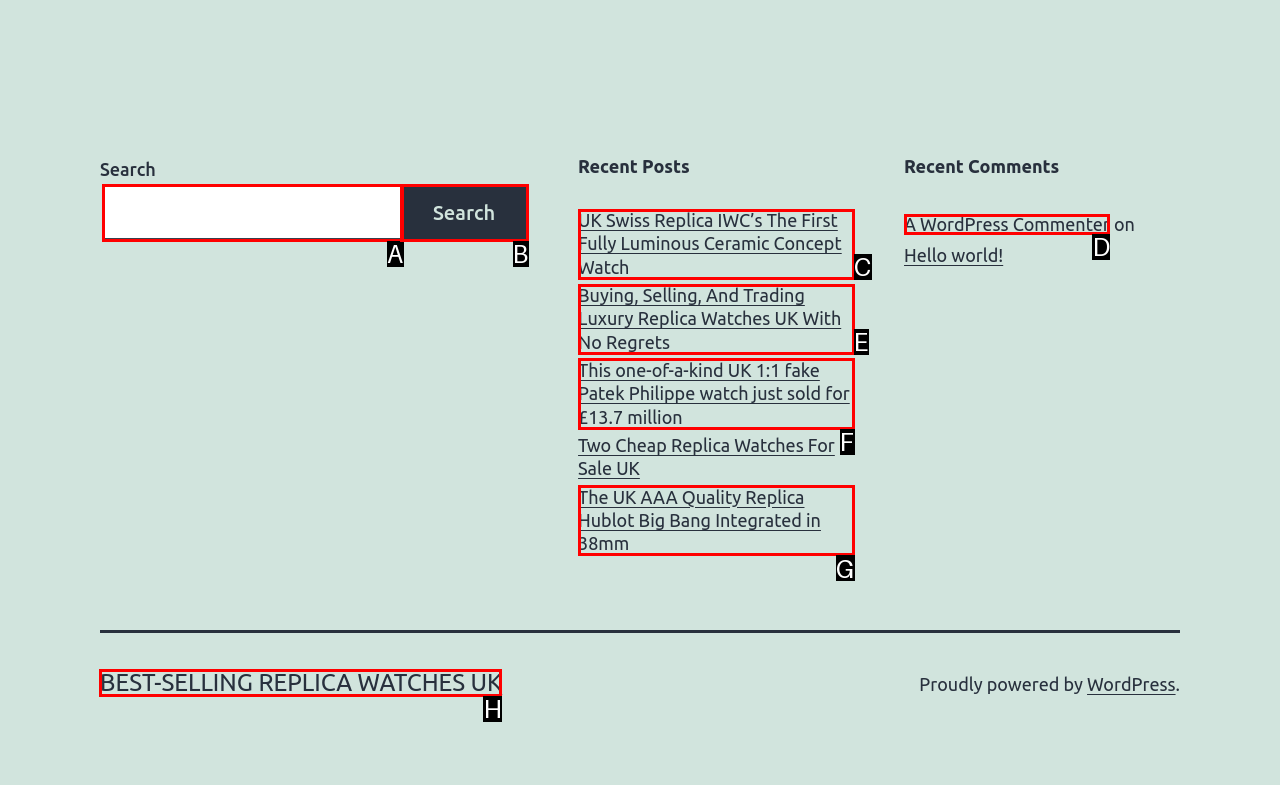For the task "View more angel number meanings", which option's letter should you click? Answer with the letter only.

None